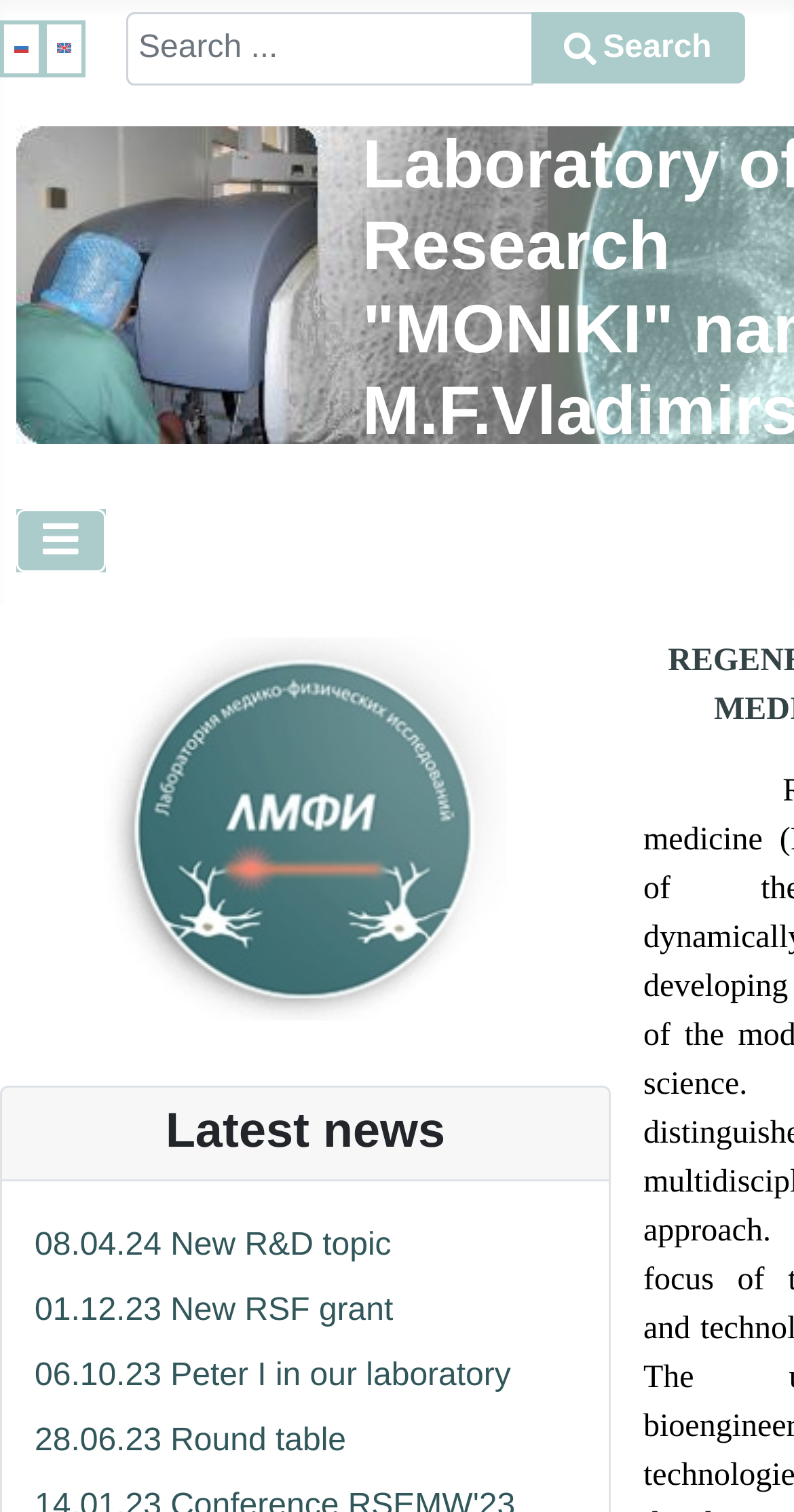Identify and provide the text of the main header on the webpage.

Laboratory of Medical and Physics Research
"MONIKI" named after M.F.Vladimirskiy